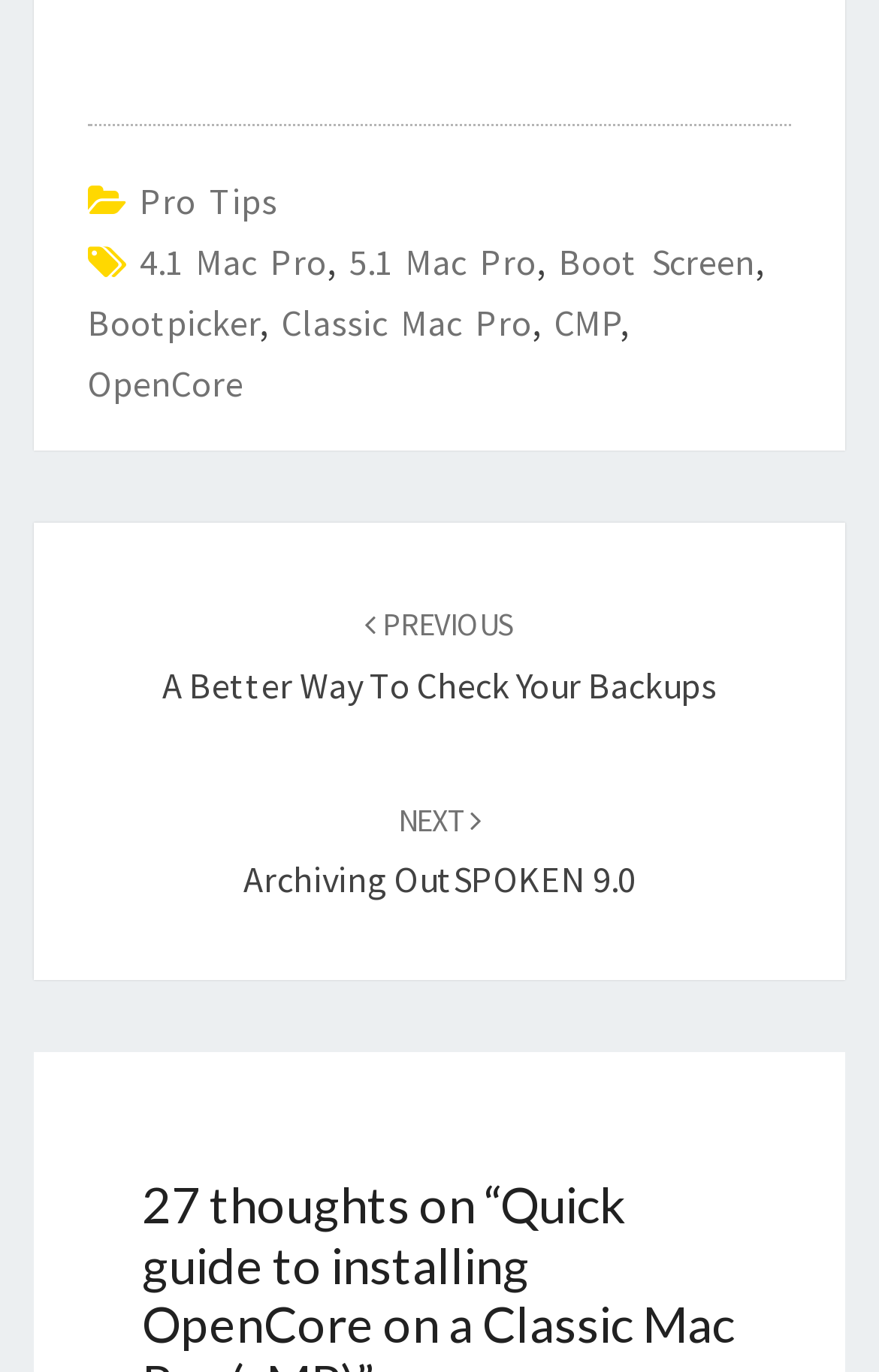How many links are in the footer?
Answer with a single word or short phrase according to what you see in the image.

9